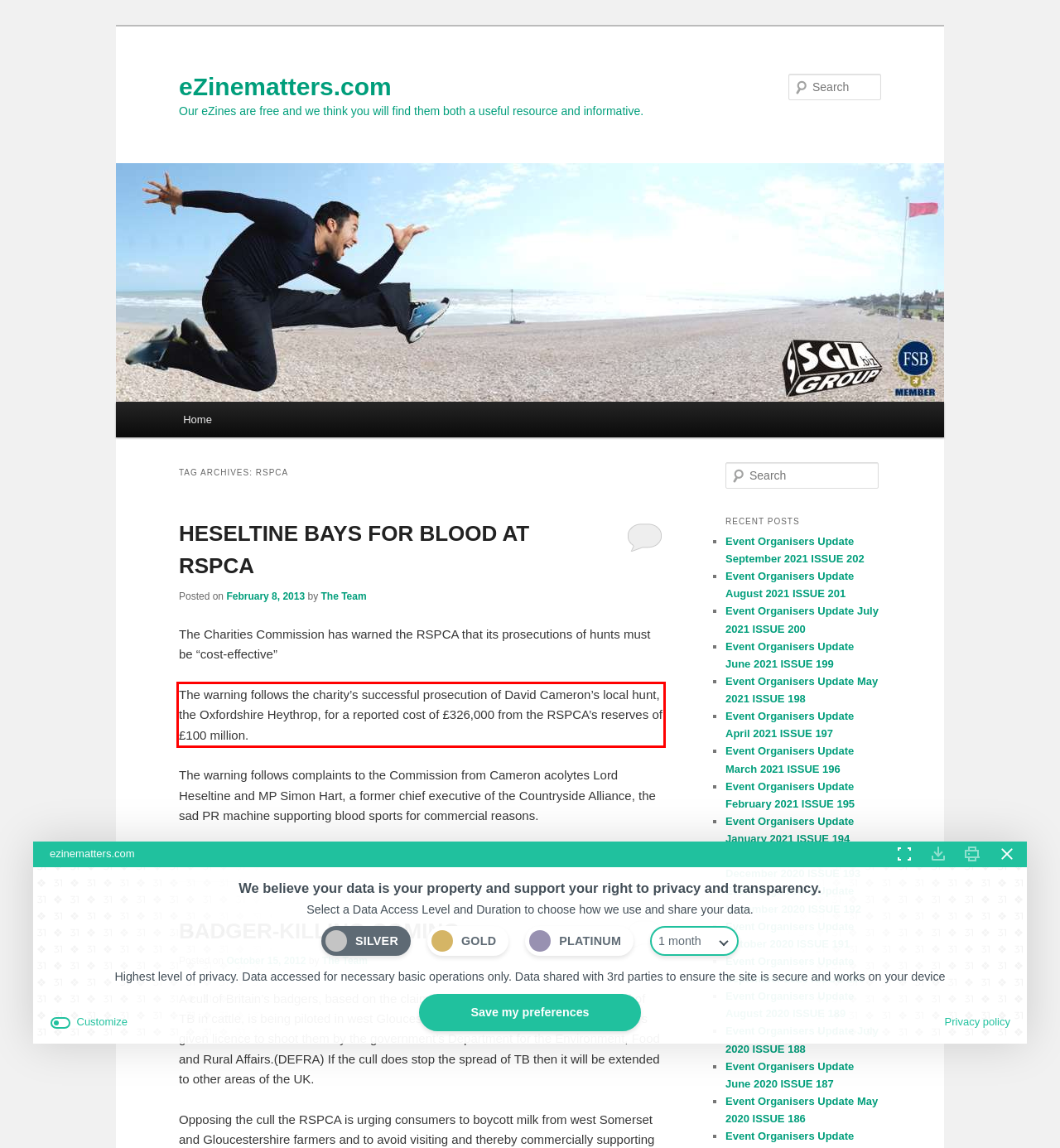Observe the screenshot of the webpage that includes a red rectangle bounding box. Conduct OCR on the content inside this red bounding box and generate the text.

The warning follows the charity’s successful prosecution of David Cameron’s local hunt, the Oxfordshire Heythrop, for a reported cost of £326,000 from the RSPCA’s reserves of £100 million.